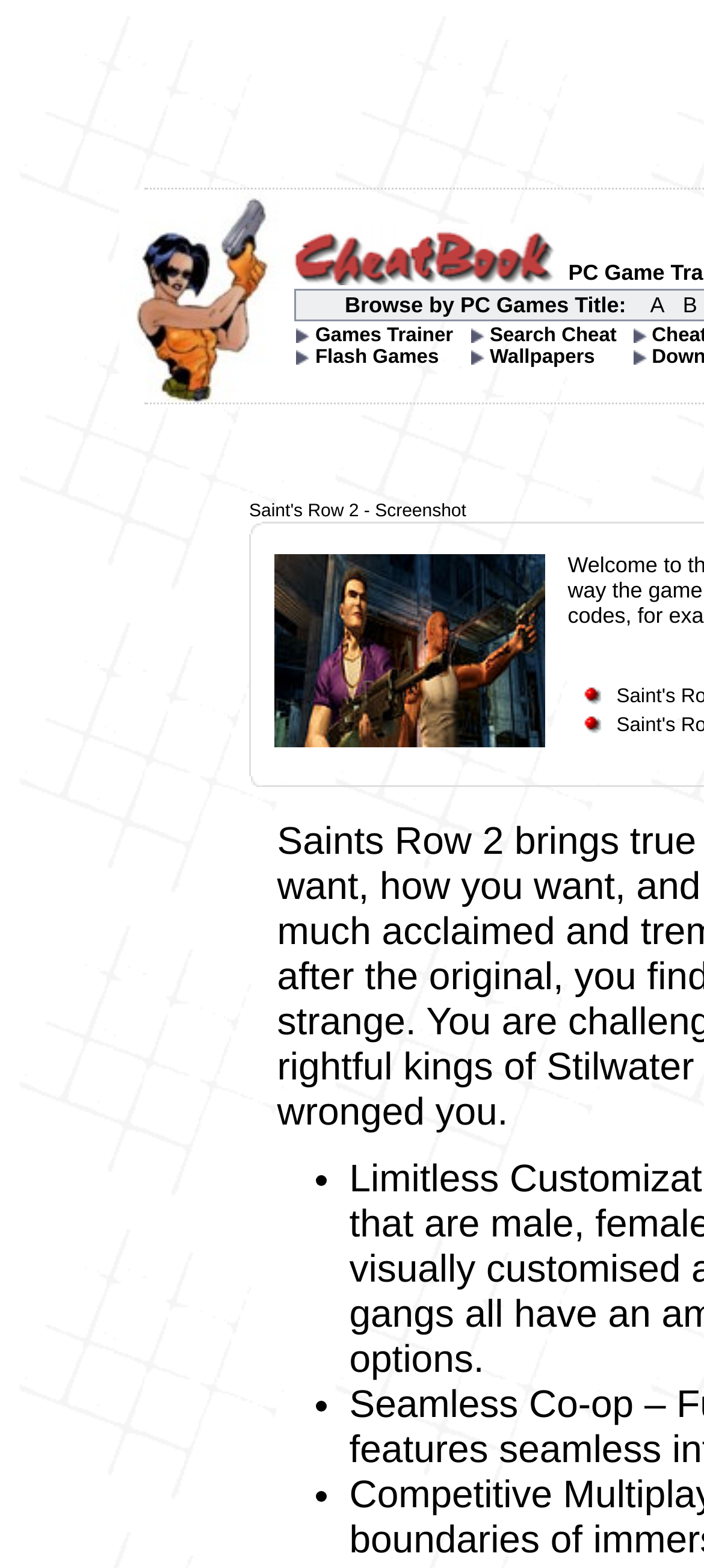Answer the following in one word or a short phrase: 
What is the name of the game on this webpage?

Saint's Row 2